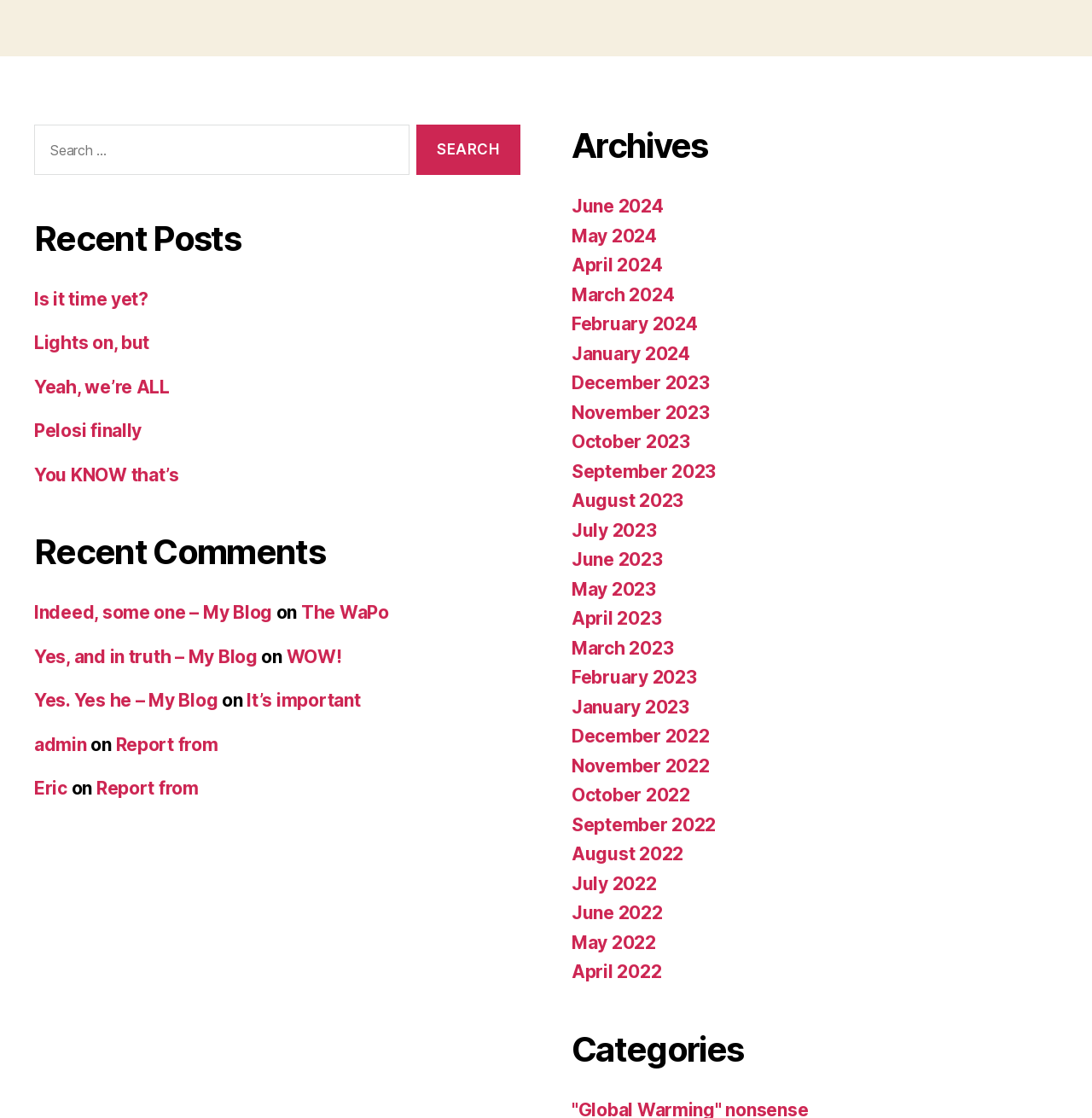Provide the bounding box coordinates for the UI element that is described as: "admin".

[0.031, 0.656, 0.079, 0.676]